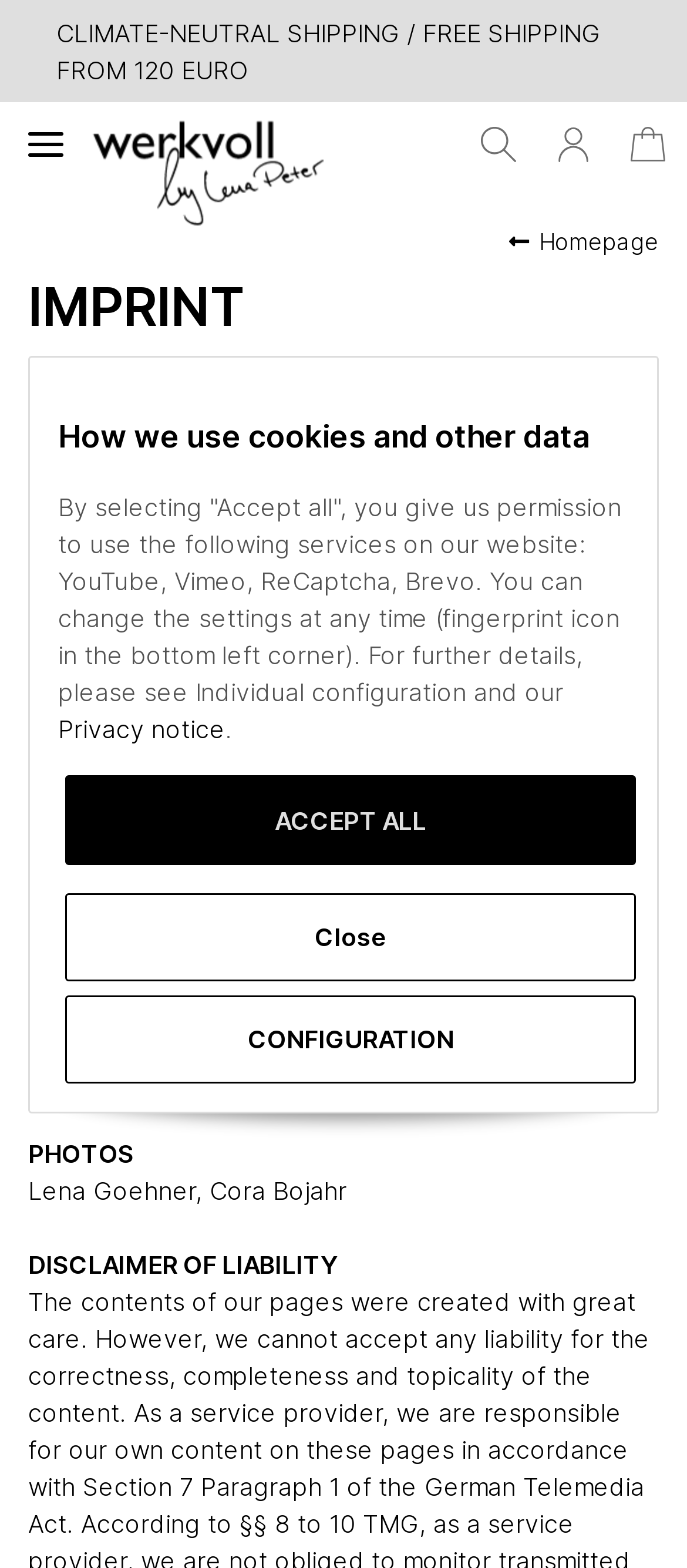Respond with a single word or phrase to the following question:
What is the address of the shop?

Kloiberweg 16, 82541 Münsing, Germany